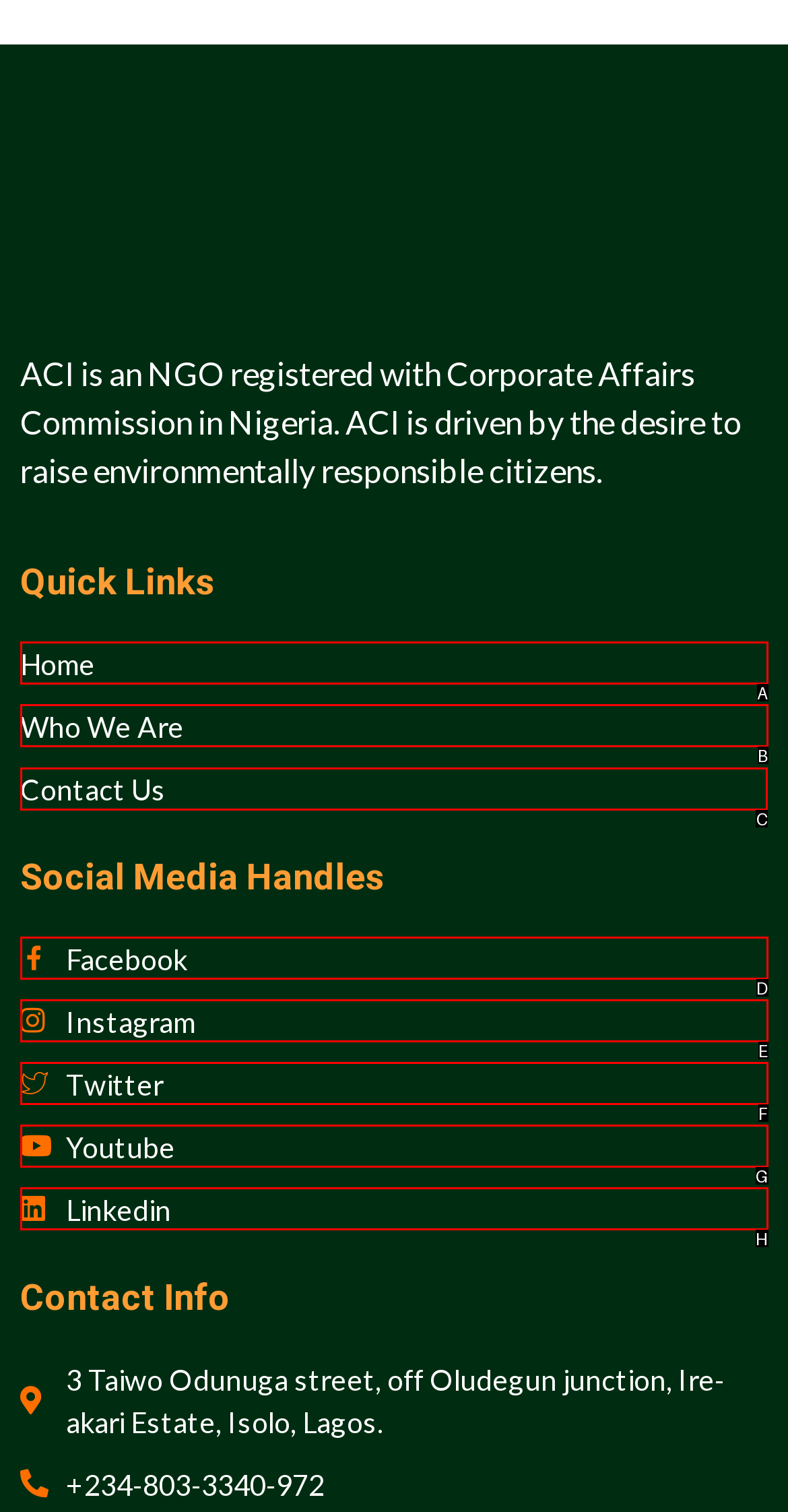What option should you select to complete this task: contact us? Indicate your answer by providing the letter only.

C